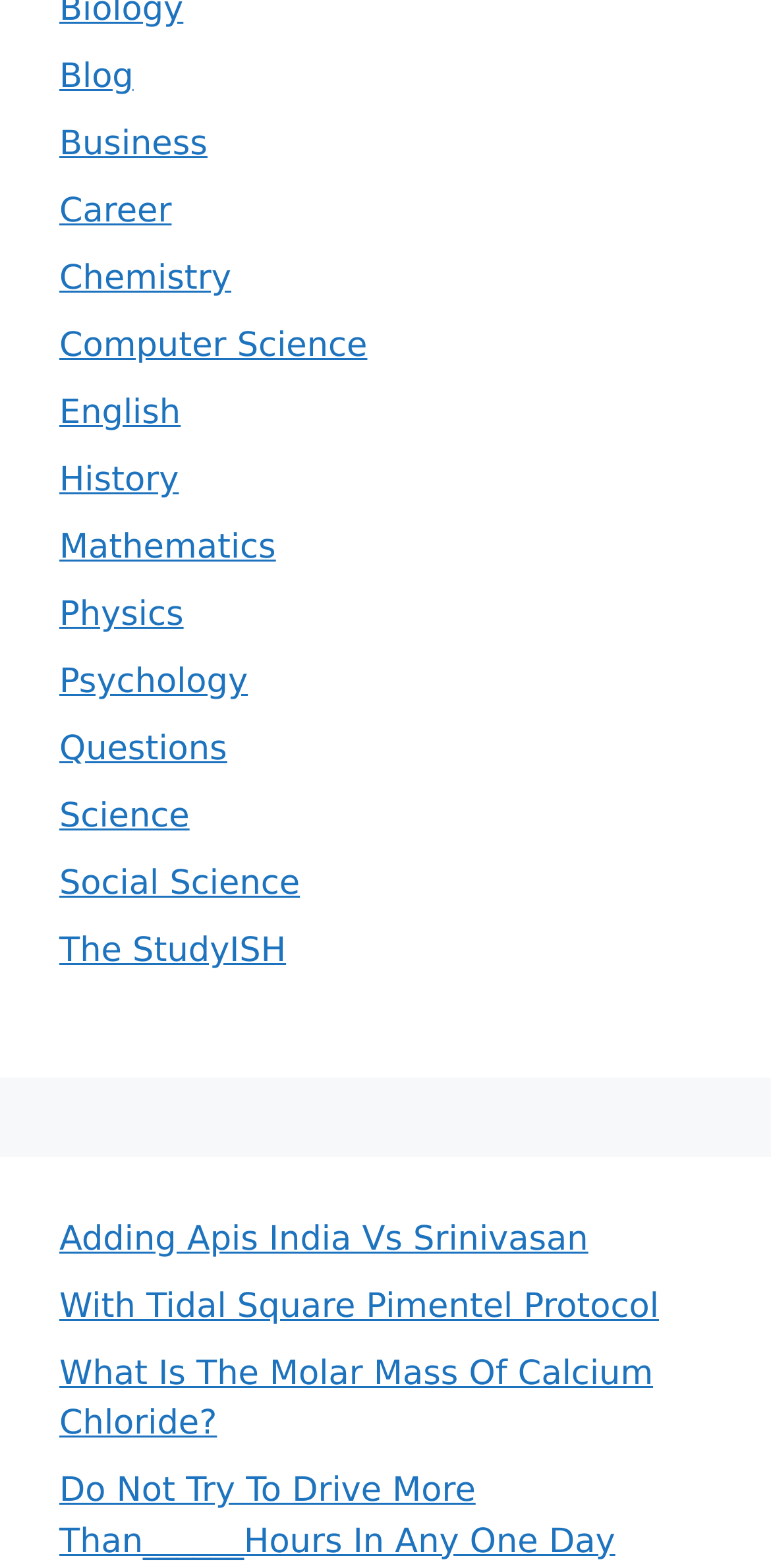Could you indicate the bounding box coordinates of the region to click in order to complete this instruction: "explore computer science".

[0.077, 0.208, 0.476, 0.234]